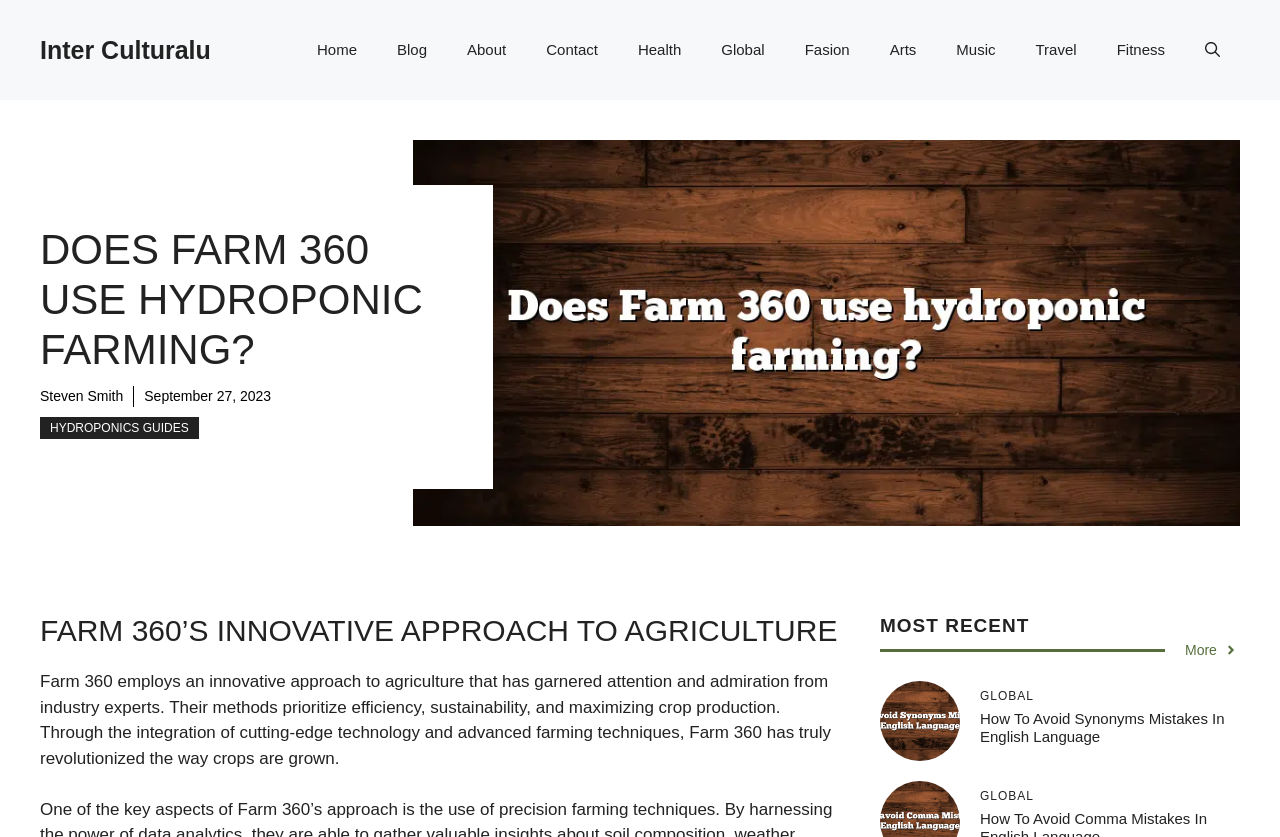Identify the bounding box coordinates necessary to click and complete the given instruction: "Click the 'Home' link".

[0.232, 0.024, 0.295, 0.096]